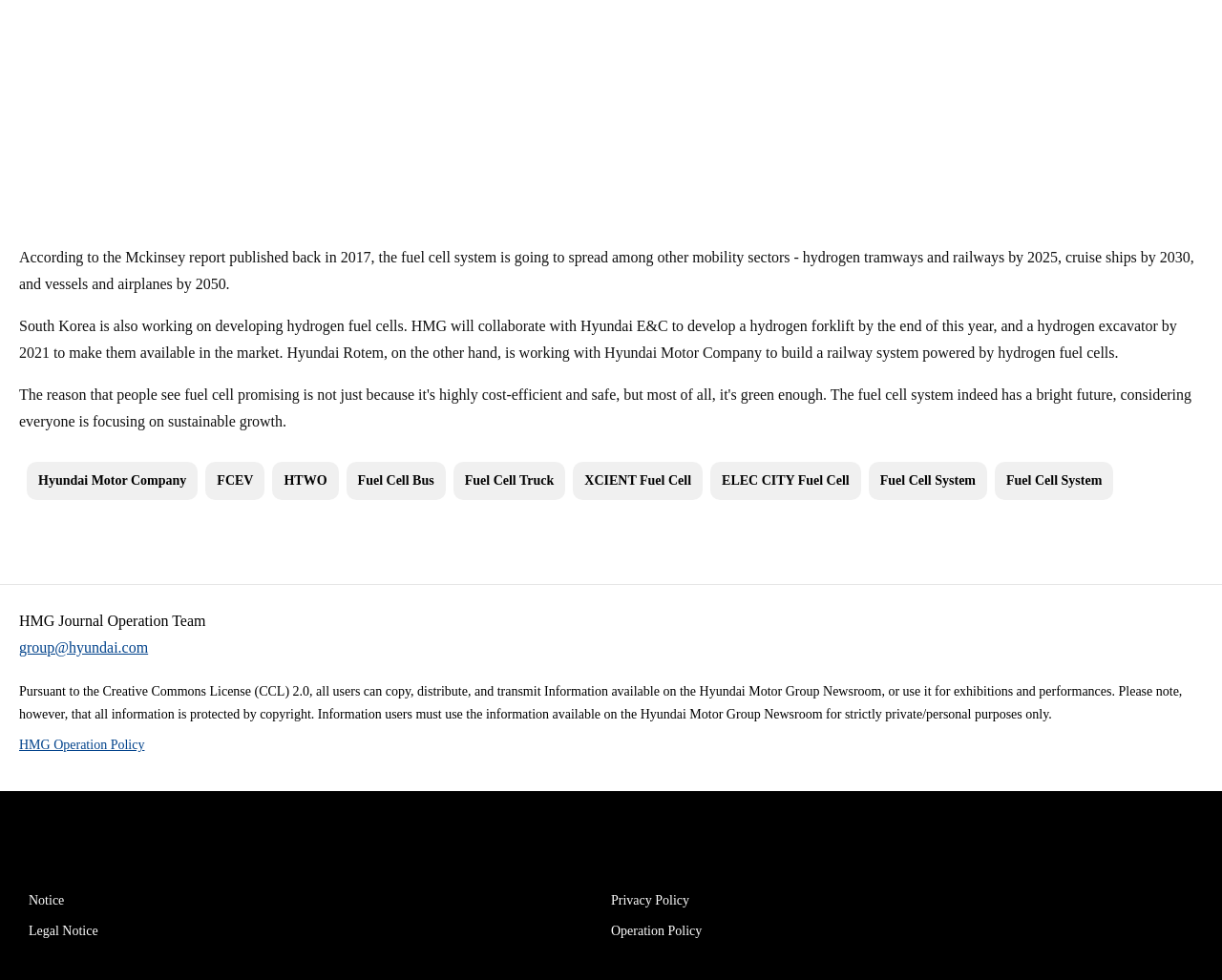From the webpage screenshot, identify the region described by Privacy Policy. Provide the bounding box coordinates as (top-left x, top-left y, bottom-right x, bottom-right y), with each value being a floating point number between 0 and 1.

[0.5, 0.907, 0.977, 0.931]